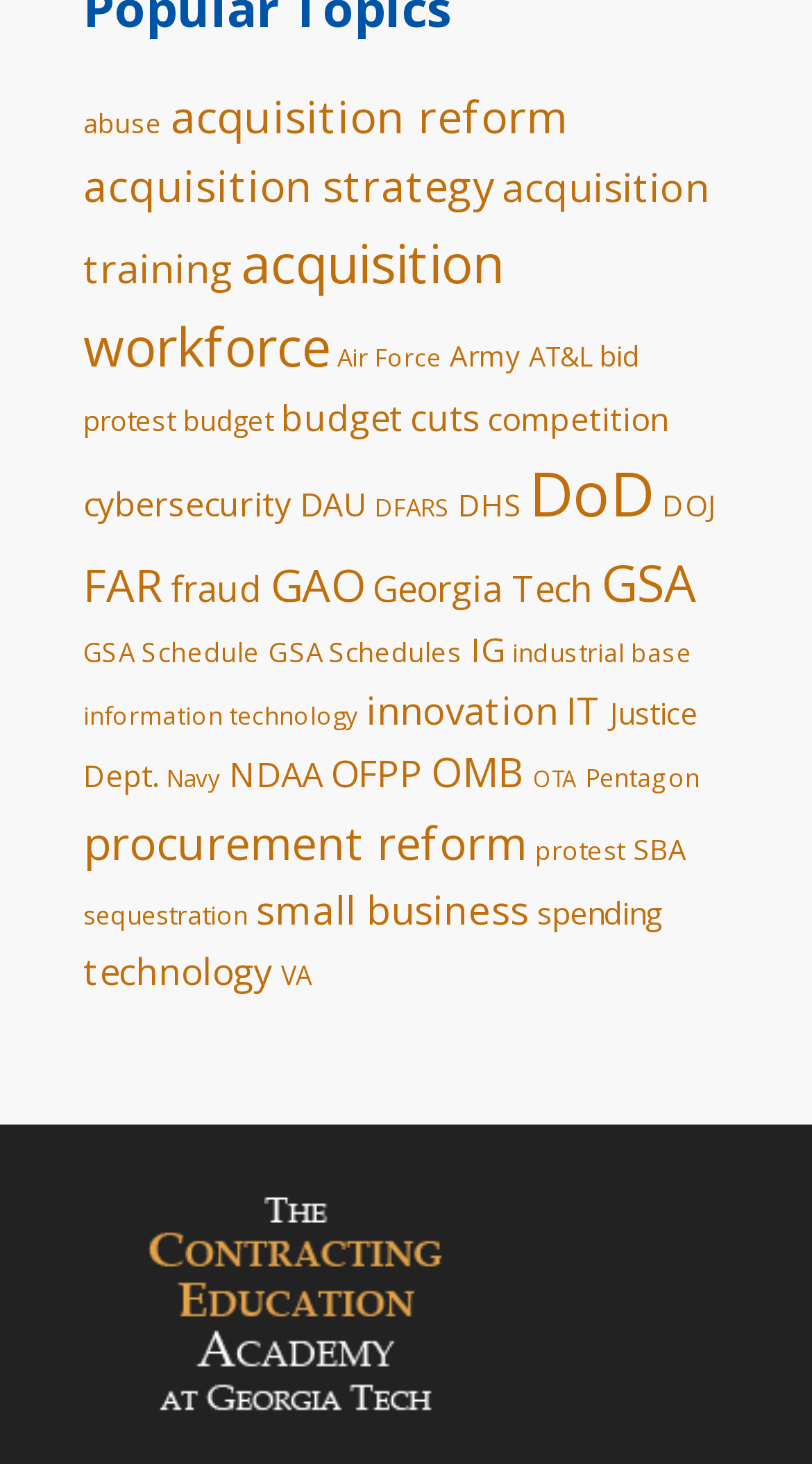Please provide a brief answer to the following inquiry using a single word or phrase:
What is the general category of the links on this webpage?

Acquisition and contracting